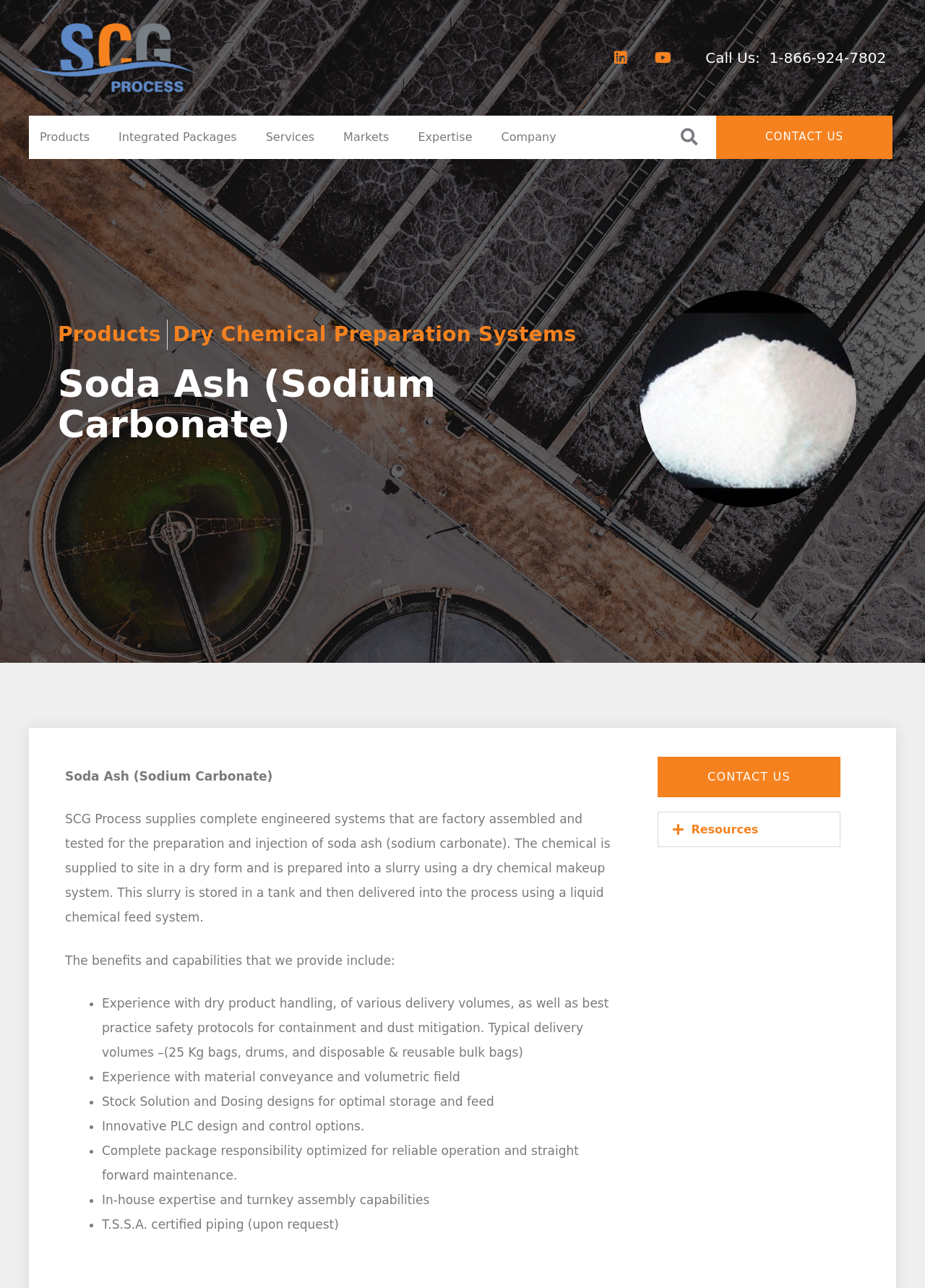For the given element description Markets, determine the bounding box coordinates of the UI element. The coordinates should follow the format (top-left x, top-left y, bottom-right x, bottom-right y) and be within the range of 0 to 1.

[0.359, 0.094, 0.44, 0.119]